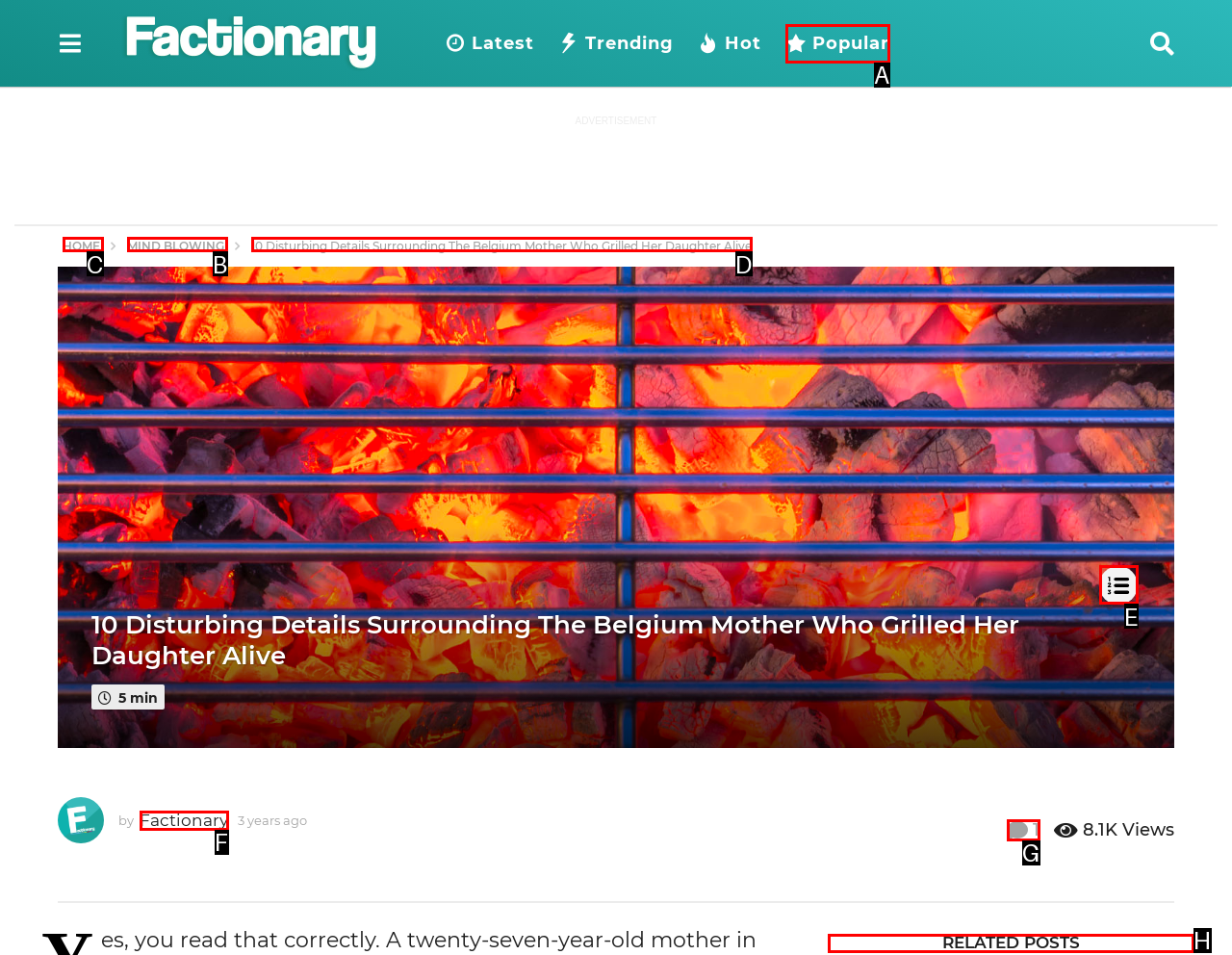Determine the letter of the element I should select to fulfill the following instruction: View the 'RELATED POSTS'. Just provide the letter.

H